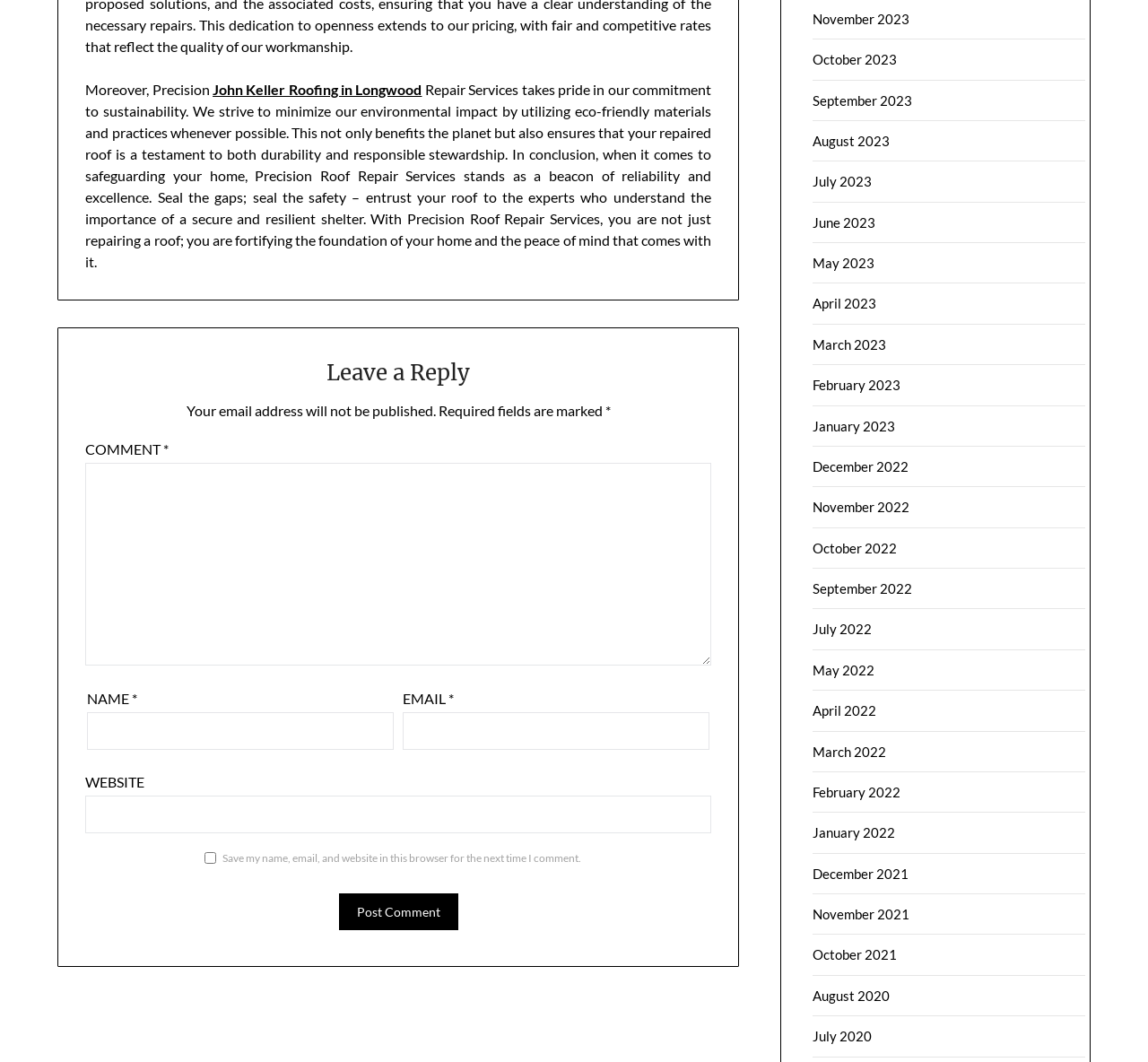Use the details in the image to answer the question thoroughly: 
What is the company name mentioned in the webpage?

The company name is mentioned in the link 'John Keller Roofing in Longwood' which is located at the top of the webpage, indicating that the webpage is related to this company.